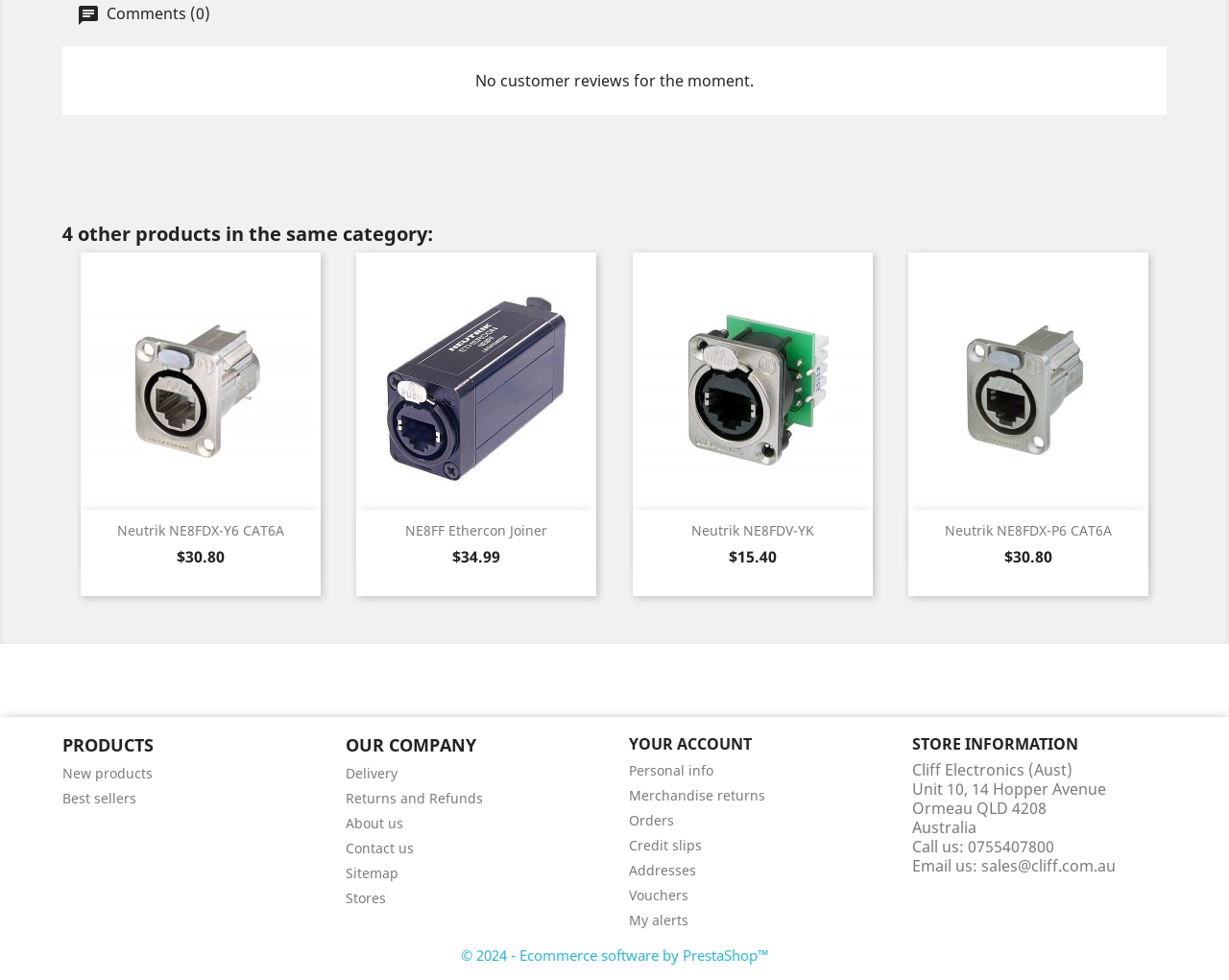Determine the bounding box coordinates of the clickable element to achieve the following action: 'Go to New products page'. Provide the coordinates as four float values between 0 and 1, formatted as [left, top, right, bottom].

[0.051, 0.779, 0.124, 0.798]